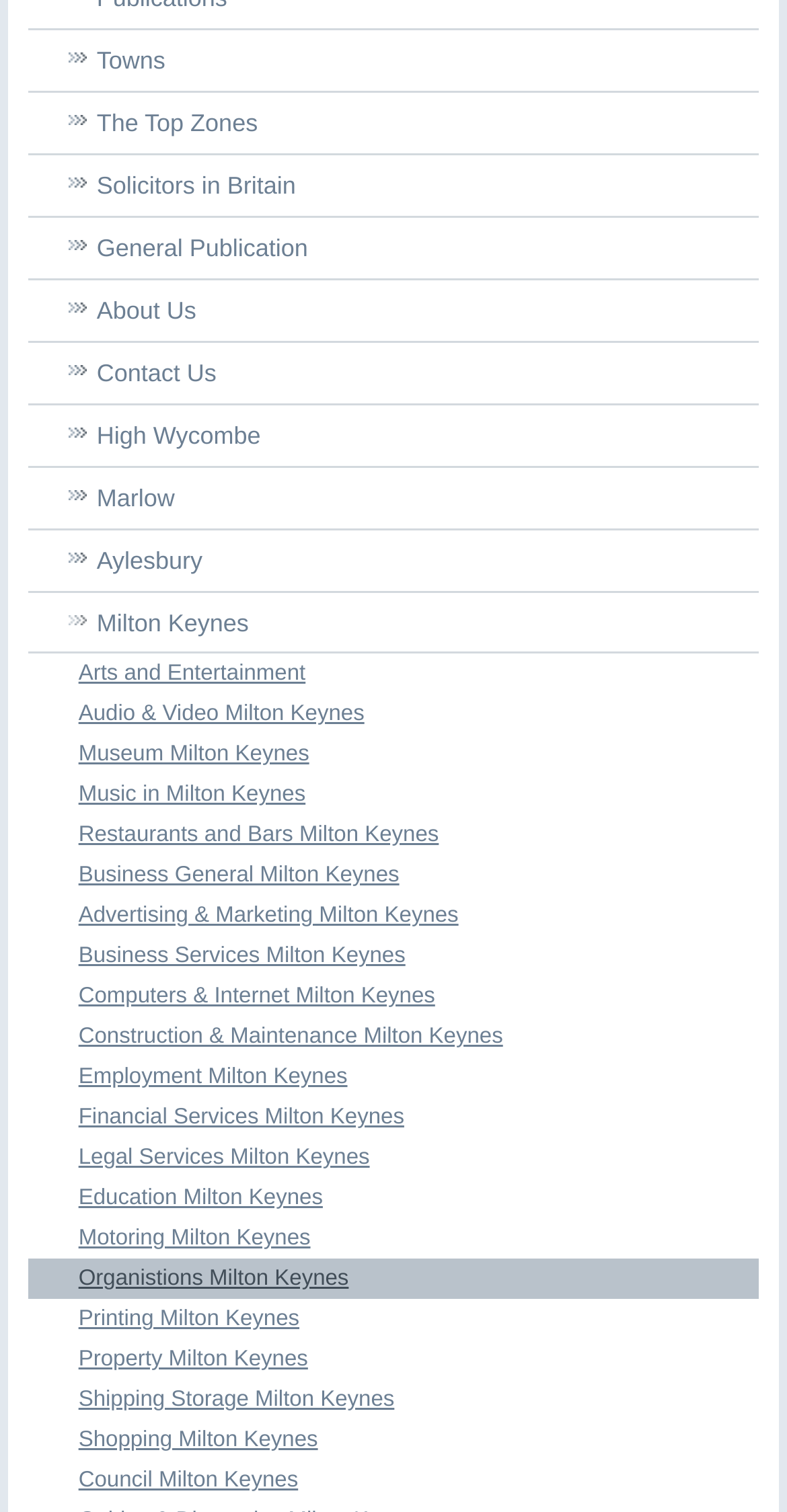How many towns are listed on this webpage?
Refer to the screenshot and answer in one word or phrase.

5